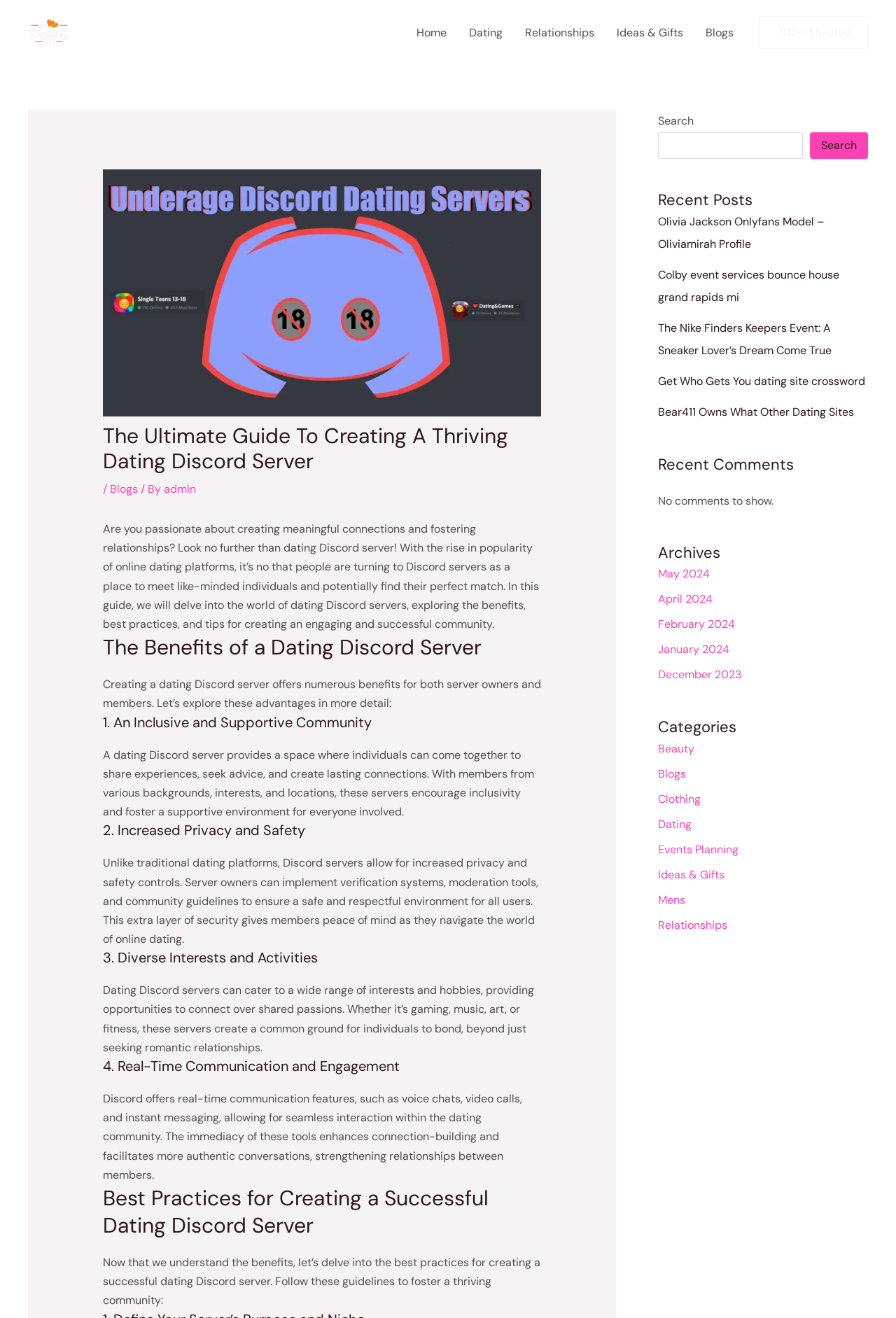Please provide the bounding box coordinates for the UI element as described: "May 2024". The coordinates must be four floats between 0 and 1, represented as [left, top, right, bottom].

[0.734, 0.43, 0.792, 0.441]